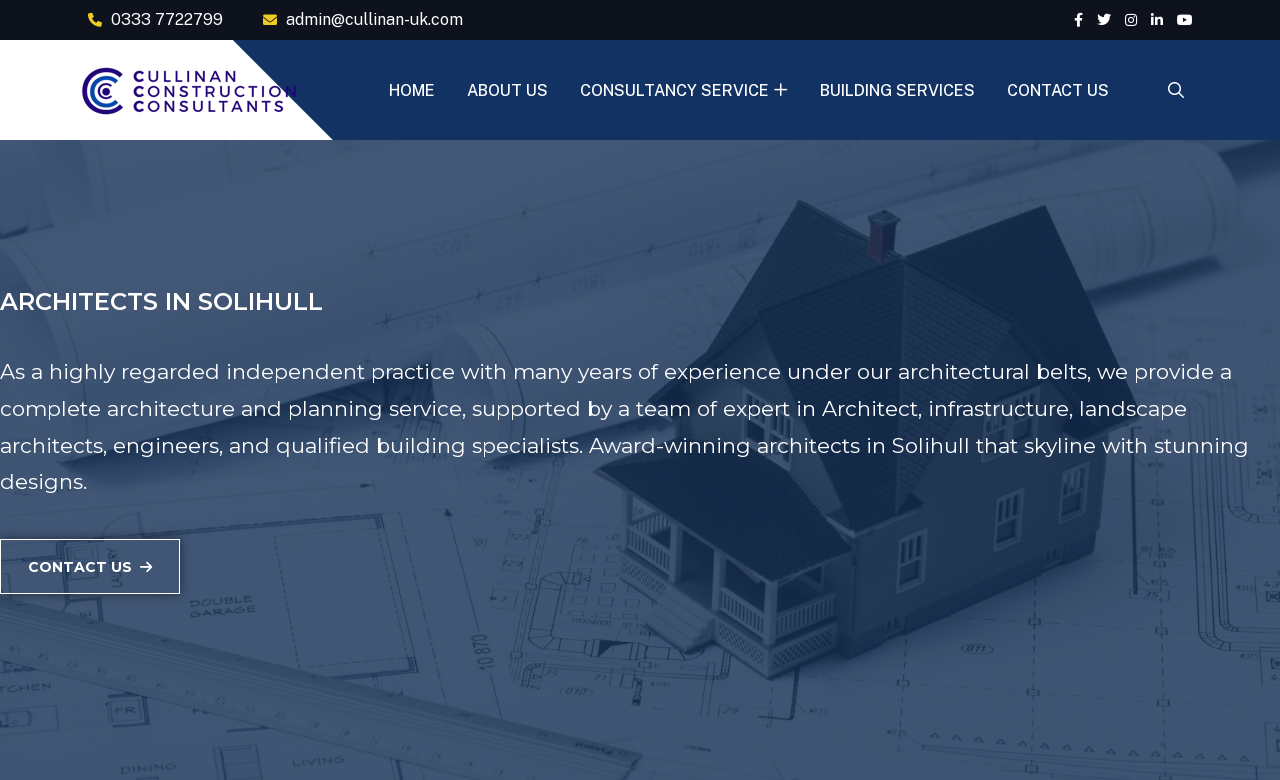Identify the headline of the webpage and generate its text content.

ARCHITECTS IN SOLIHULL